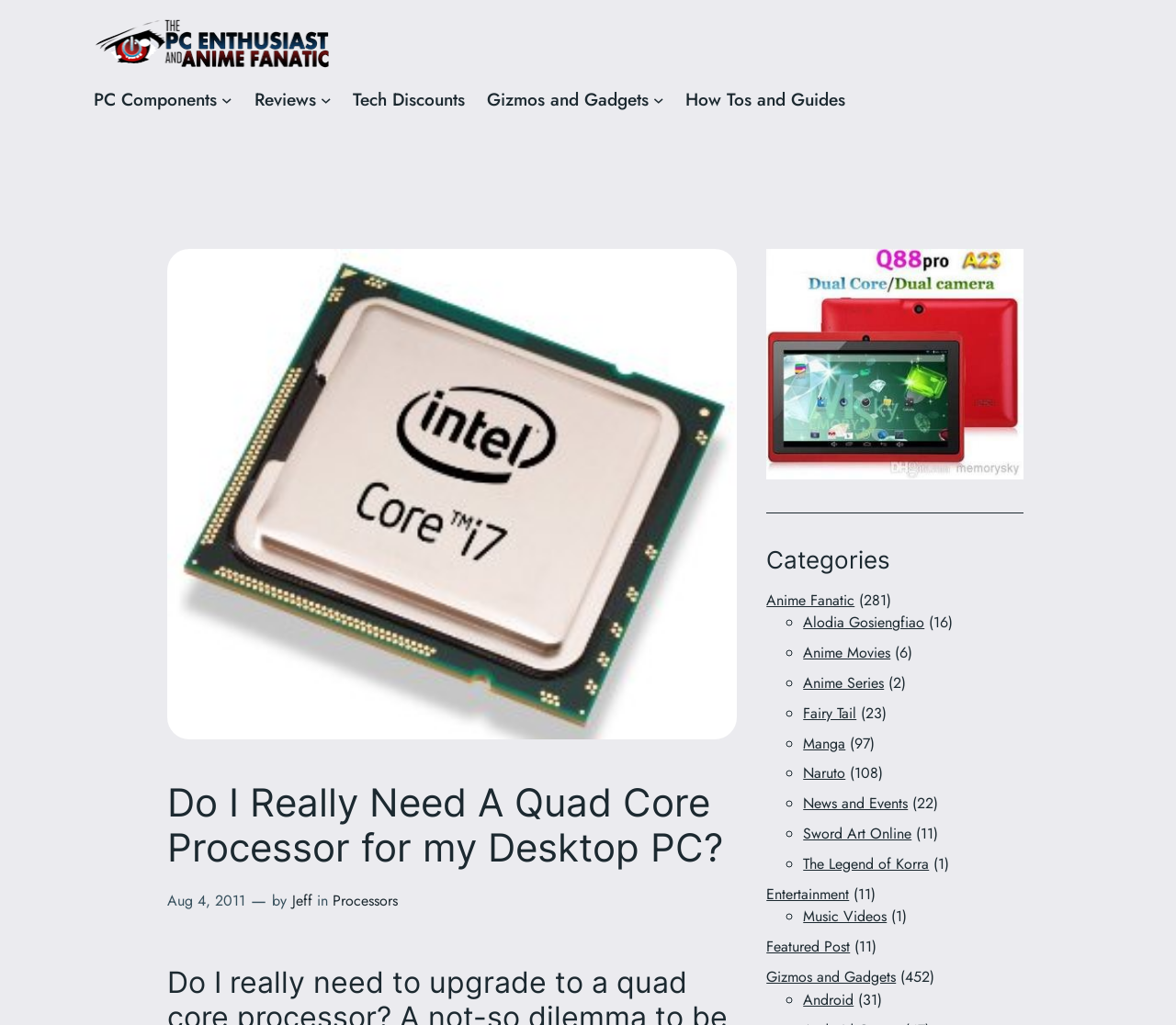Extract the bounding box of the UI element described as: "How Tos and Guides".

[0.583, 0.084, 0.719, 0.111]